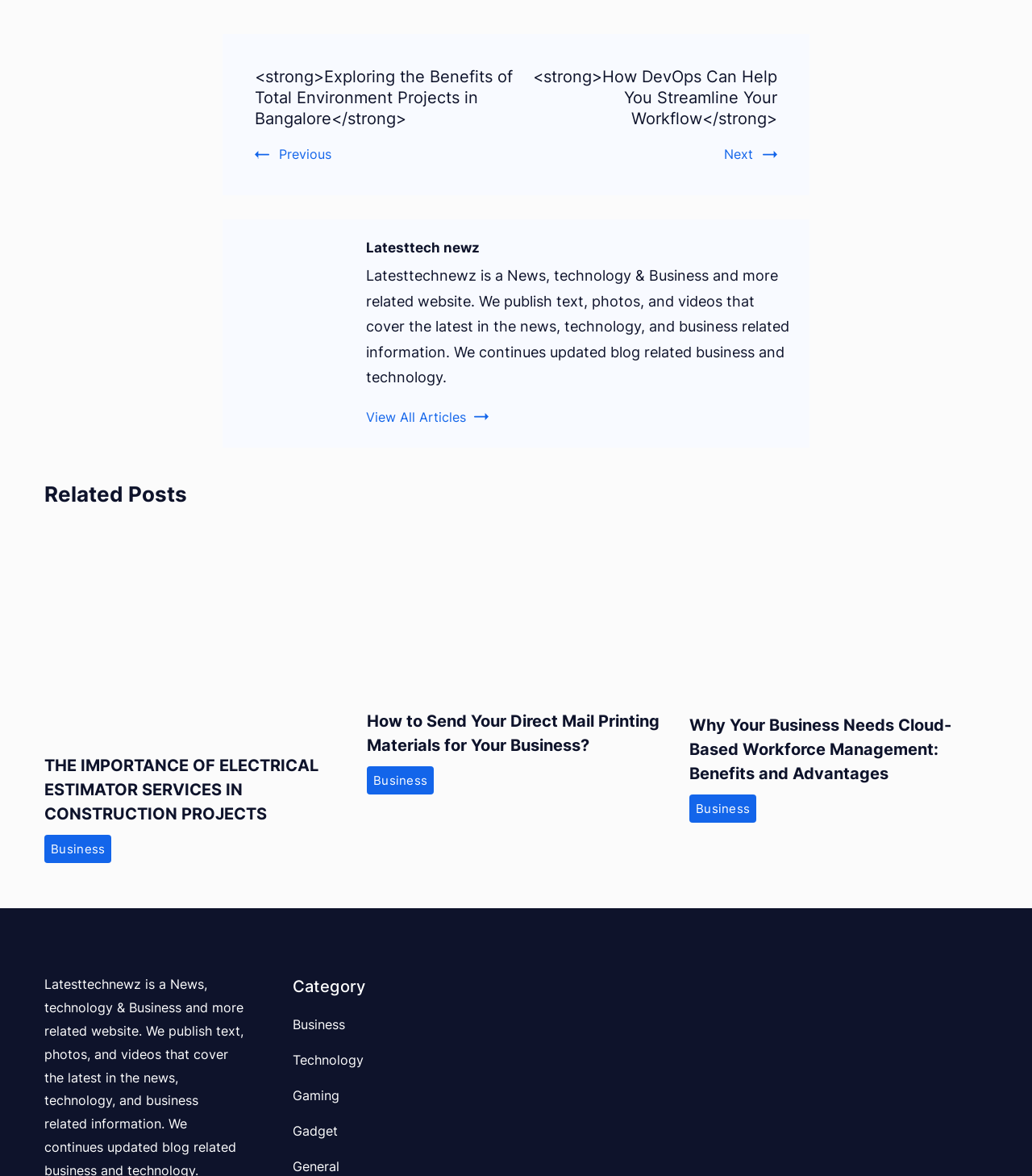Determine the bounding box coordinates for the UI element matching this description: "Emily Wilson".

None